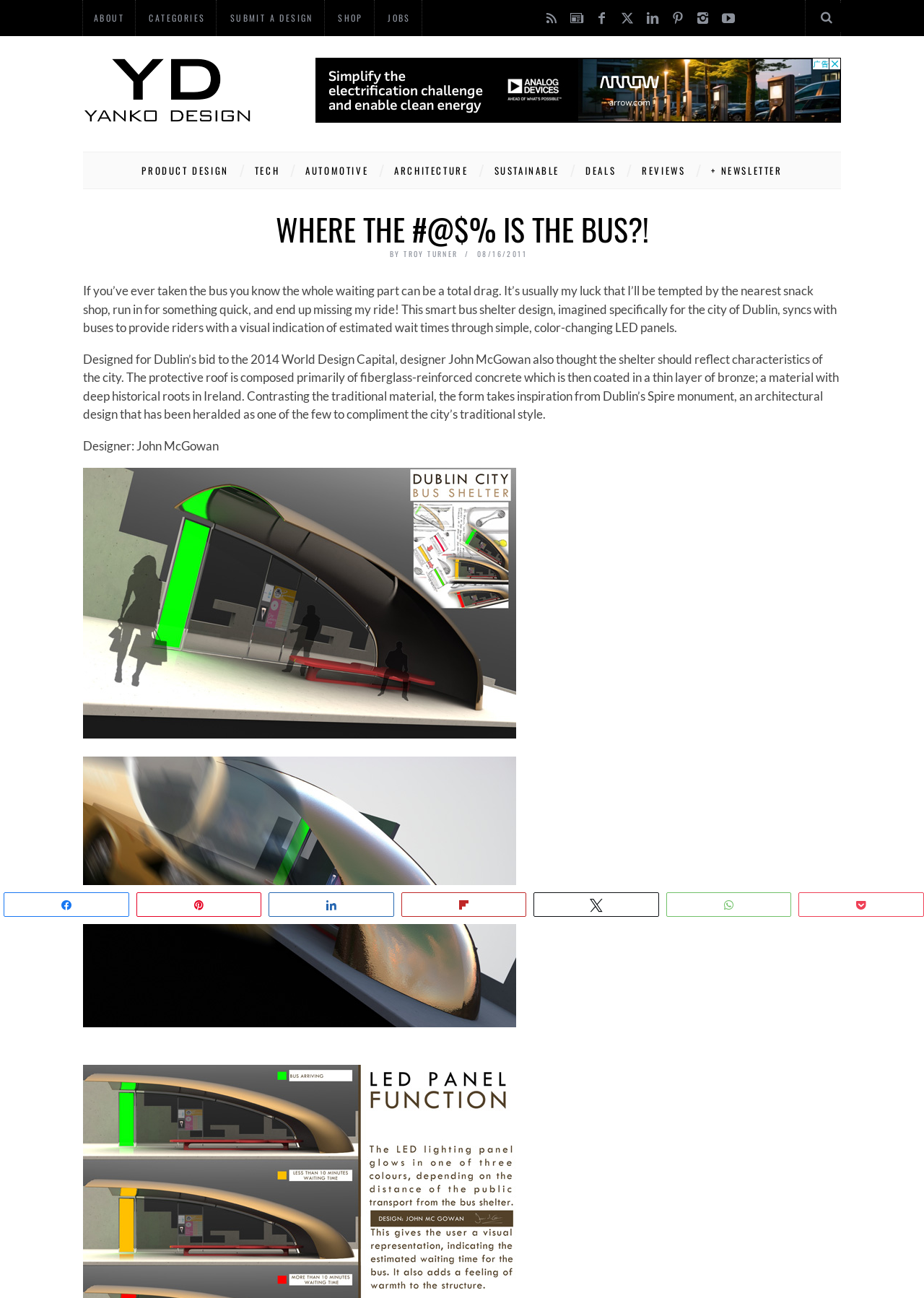Identify the bounding box coordinates of the region that needs to be clicked to carry out this instruction: "Click on ABOUT". Provide these coordinates as four float numbers ranging from 0 to 1, i.e., [left, top, right, bottom].

[0.09, 0.002, 0.146, 0.025]